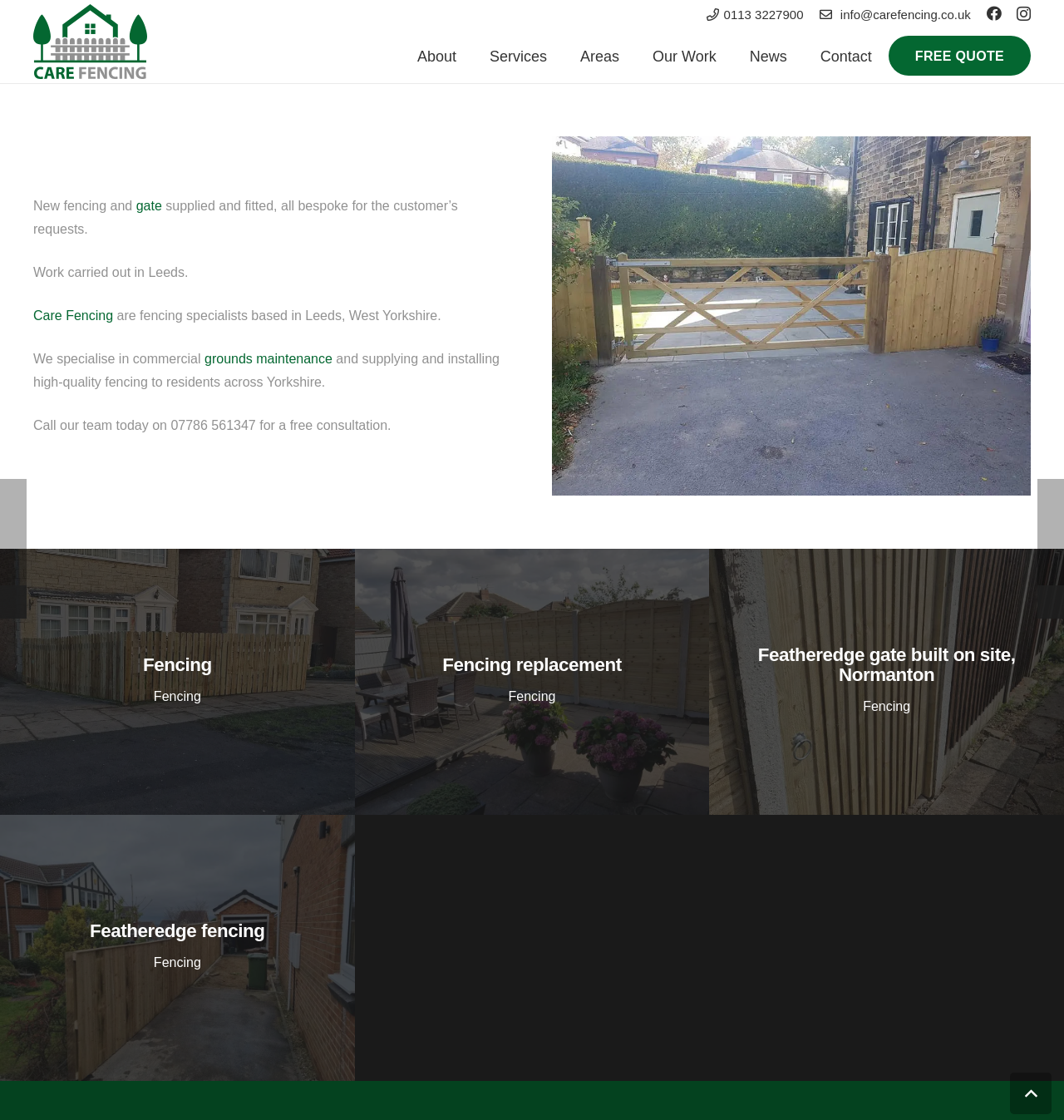Carefully examine the image and provide an in-depth answer to the question: What is the phone number for a free consultation?

The phone number can be found in the text at the bottom of the main section, which says 'Call our team today on 07786 561347 for a free consultation'.